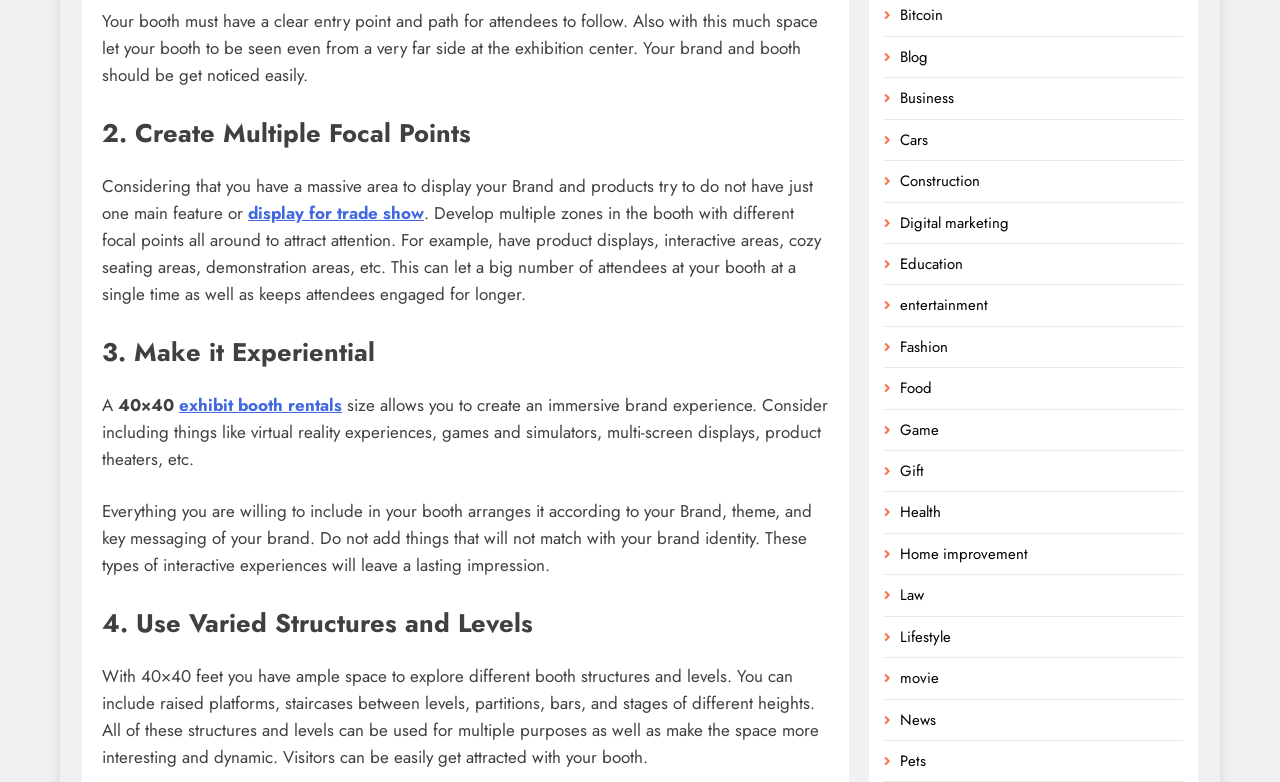Locate the bounding box coordinates of the element that should be clicked to execute the following instruction: "click on 'display for trade show'".

[0.194, 0.257, 0.331, 0.288]